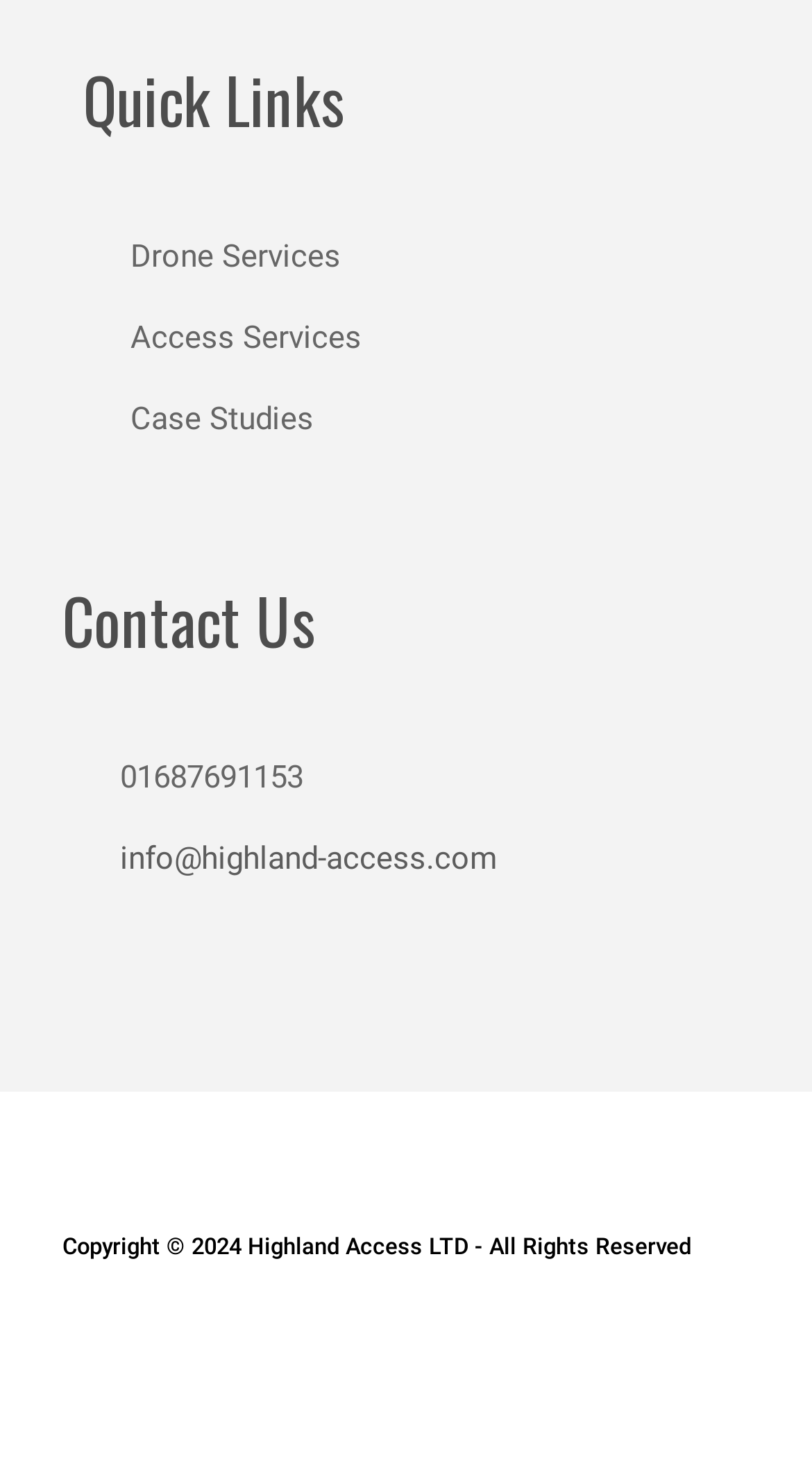Give the bounding box coordinates for the element described as: "Case Studies".

[0.103, 0.267, 0.445, 0.301]